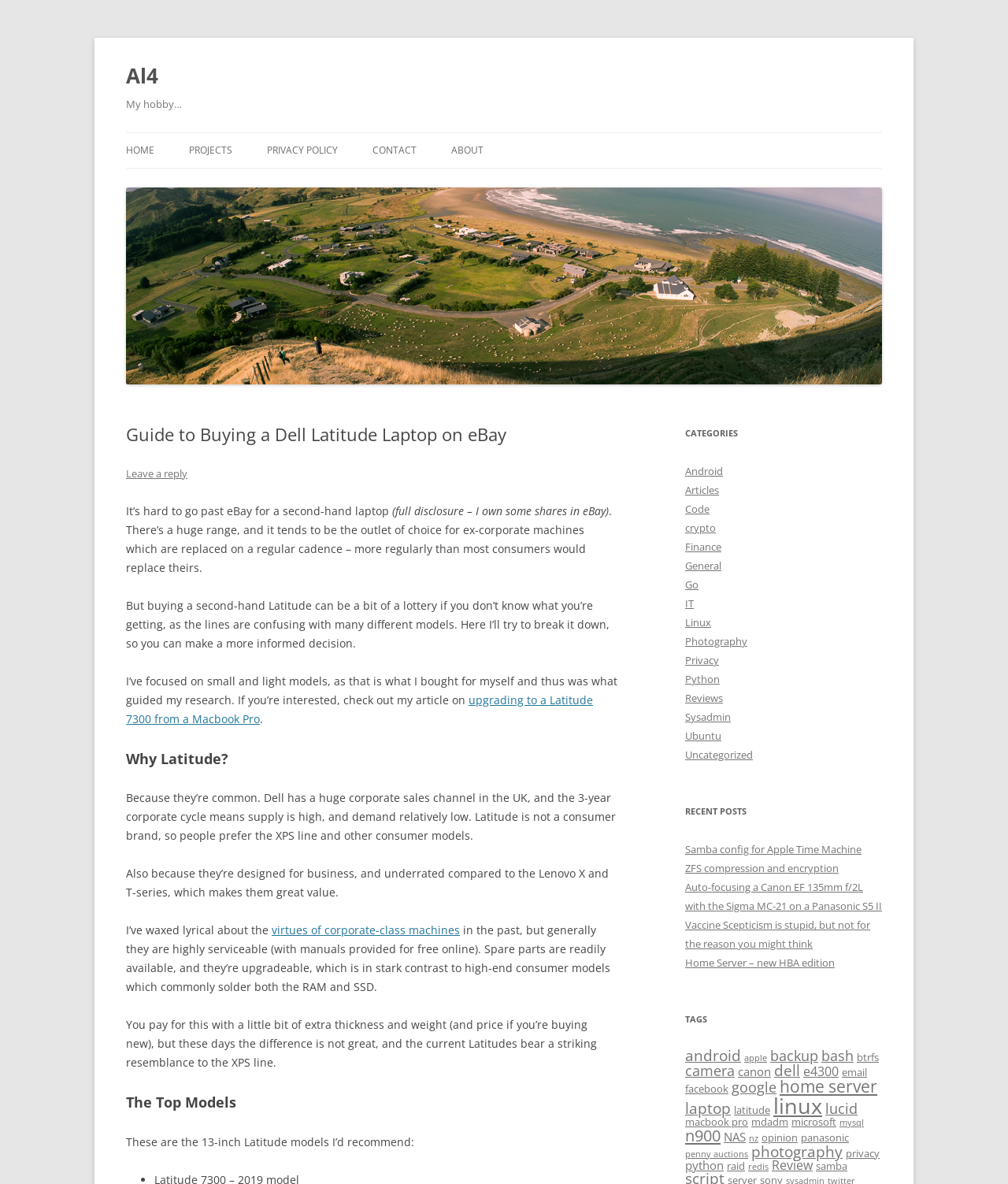What is the main topic of this webpage?
Using the image provided, answer with just one word or phrase.

Buying a Dell Latitude laptop on eBay